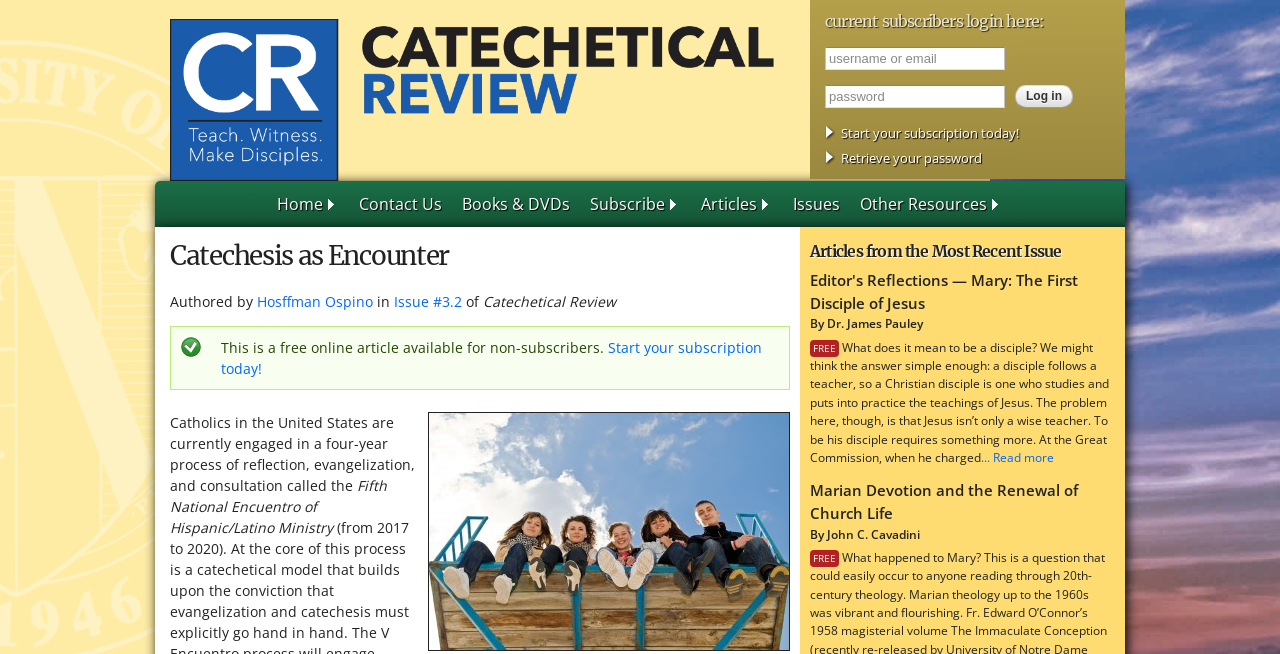Determine the bounding box coordinates of the clickable region to execute the instruction: "Visit the home page". The coordinates should be four float numbers between 0 and 1, denoted as [left, top, right, bottom].

[0.209, 0.277, 0.273, 0.347]